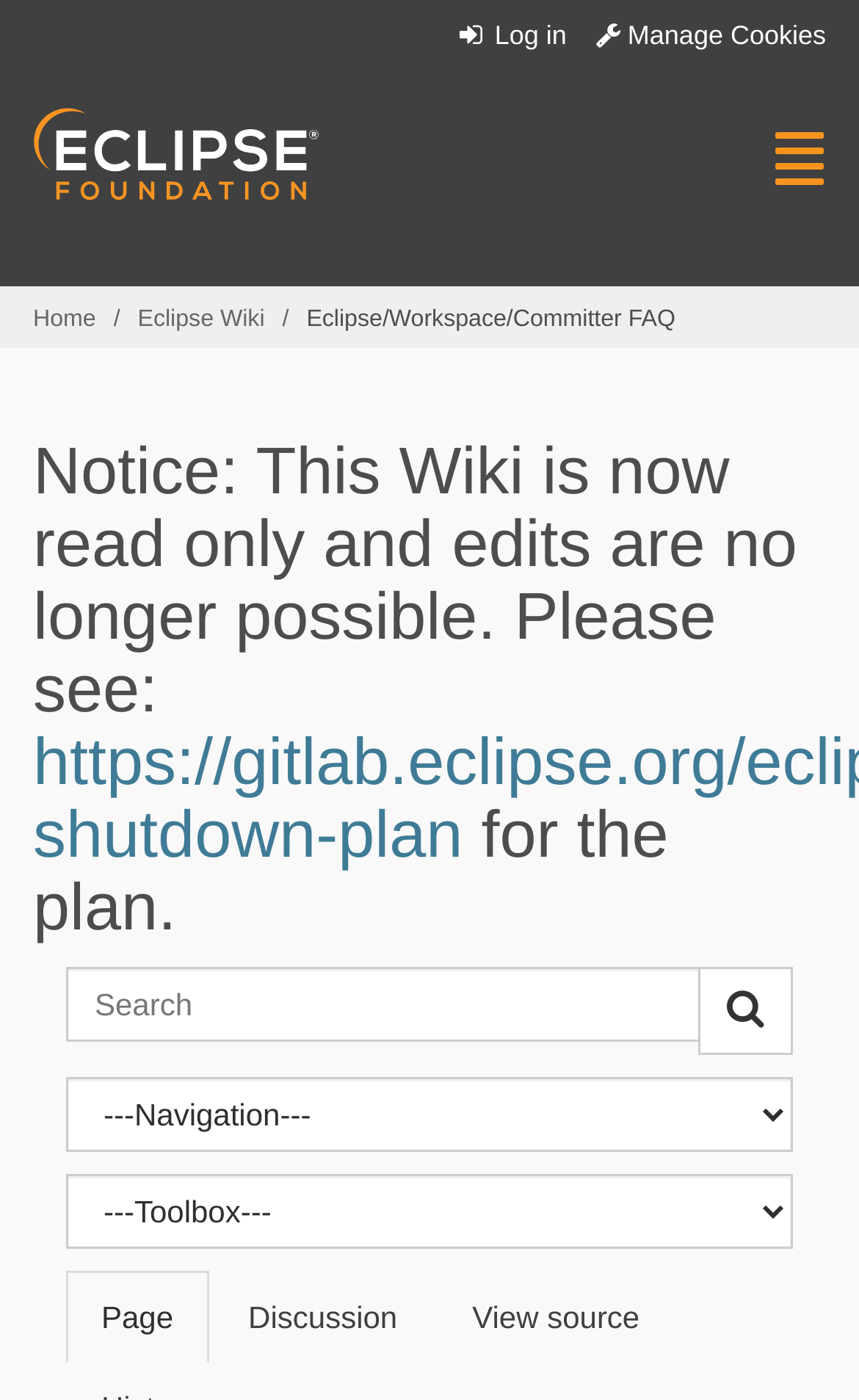Locate the bounding box coordinates of the element that should be clicked to fulfill the instruction: "Log in".

[0.528, 0.014, 0.66, 0.036]